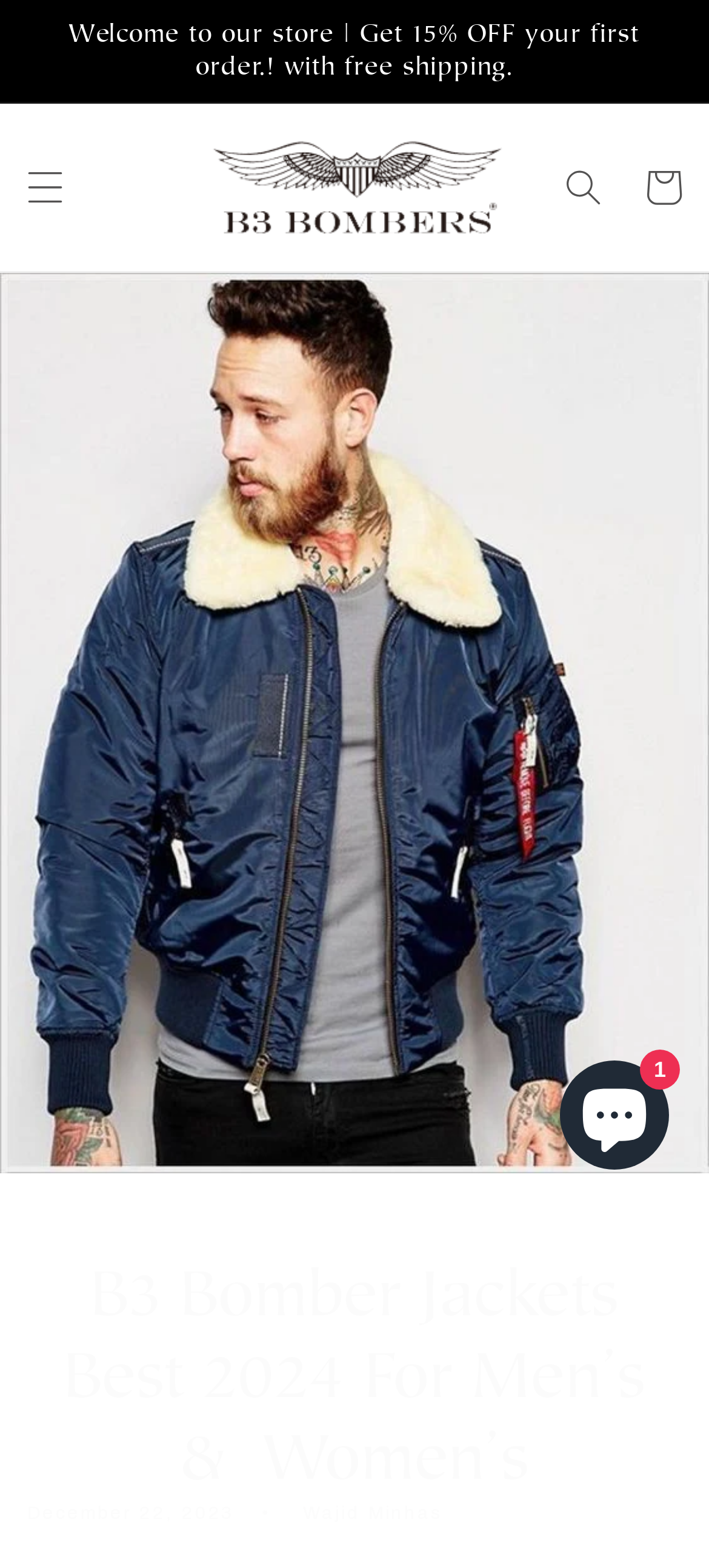What is the name of the online store platform? From the image, respond with a single word or brief phrase.

Shopify